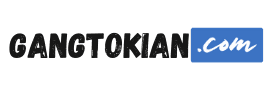What does the blue box in the logo represent?
Use the information from the screenshot to give a comprehensive response to the question.

The blue box in the logo highlights '.com', which is a common top-level domain for websites, indicating the online presence of Gangtokian.com. Therefore, the blue box in the logo represents the online presence of the digital platform.